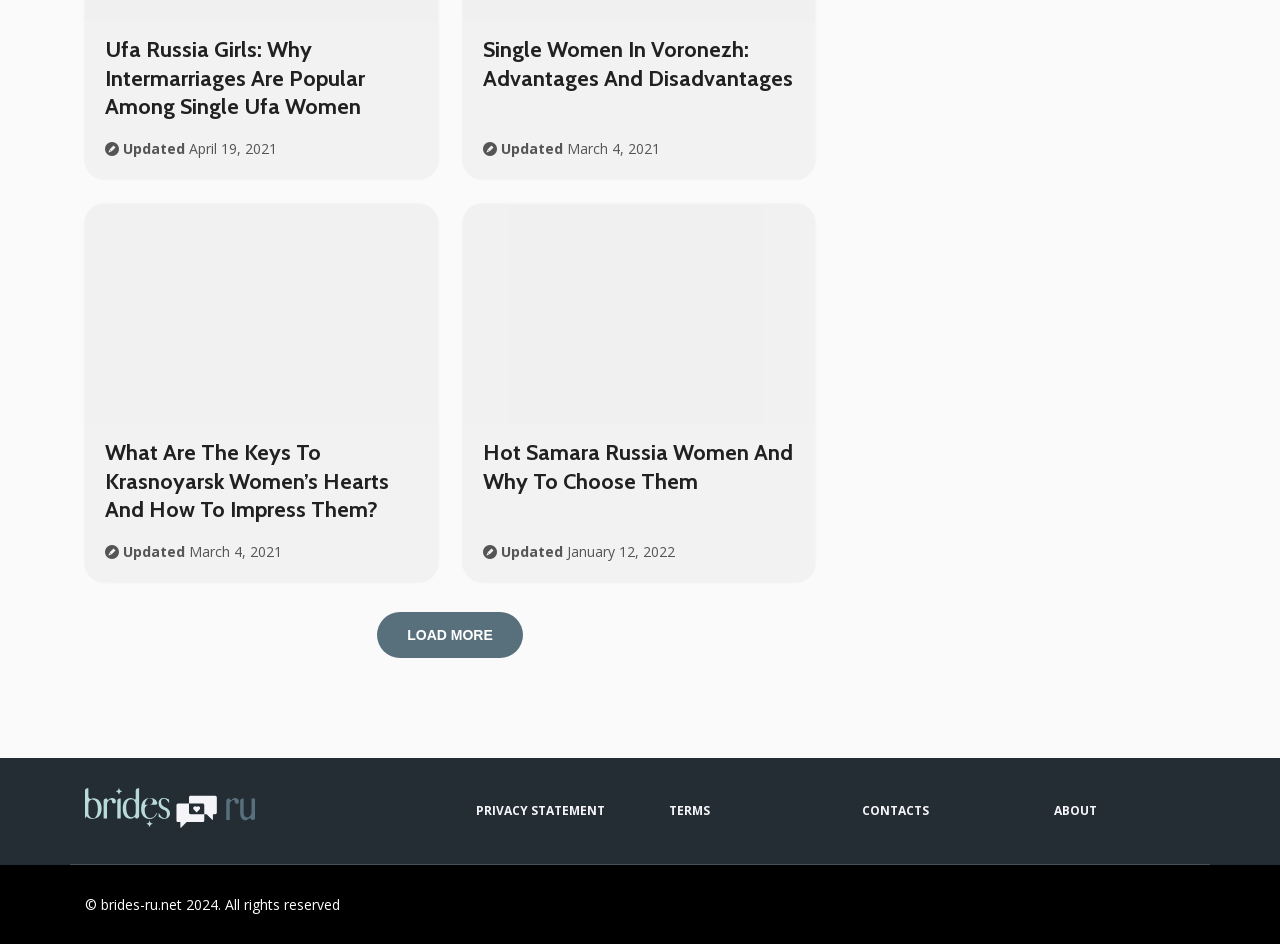Show the bounding box coordinates for the element that needs to be clicked to execute the following instruction: "Click the 'LOAD MORE' button". Provide the coordinates in the form of four float numbers between 0 and 1, i.e., [left, top, right, bottom].

[0.295, 0.648, 0.408, 0.697]